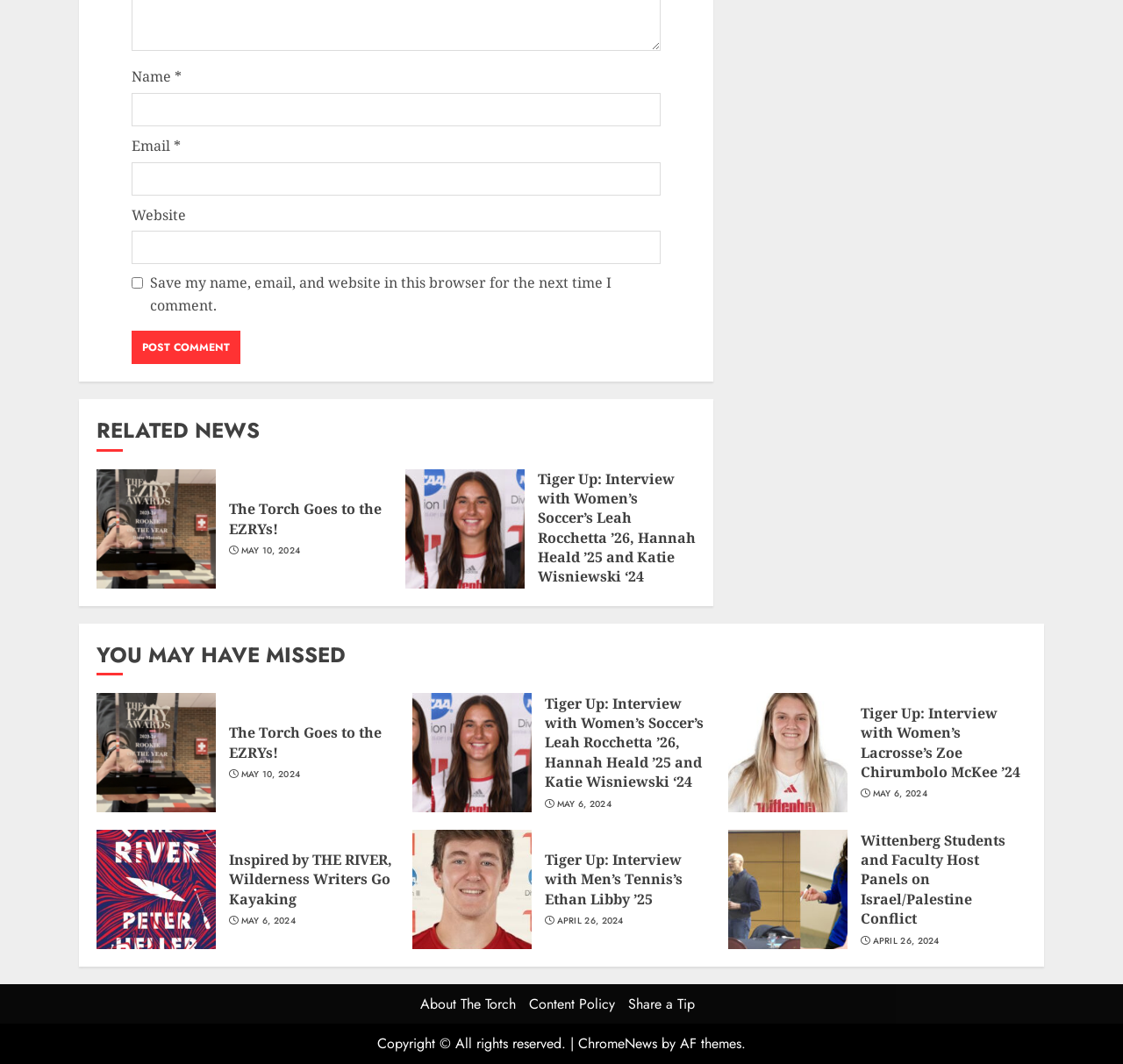Mark the bounding box of the element that matches the following description: "May 6, 2024".

[0.777, 0.741, 0.826, 0.752]